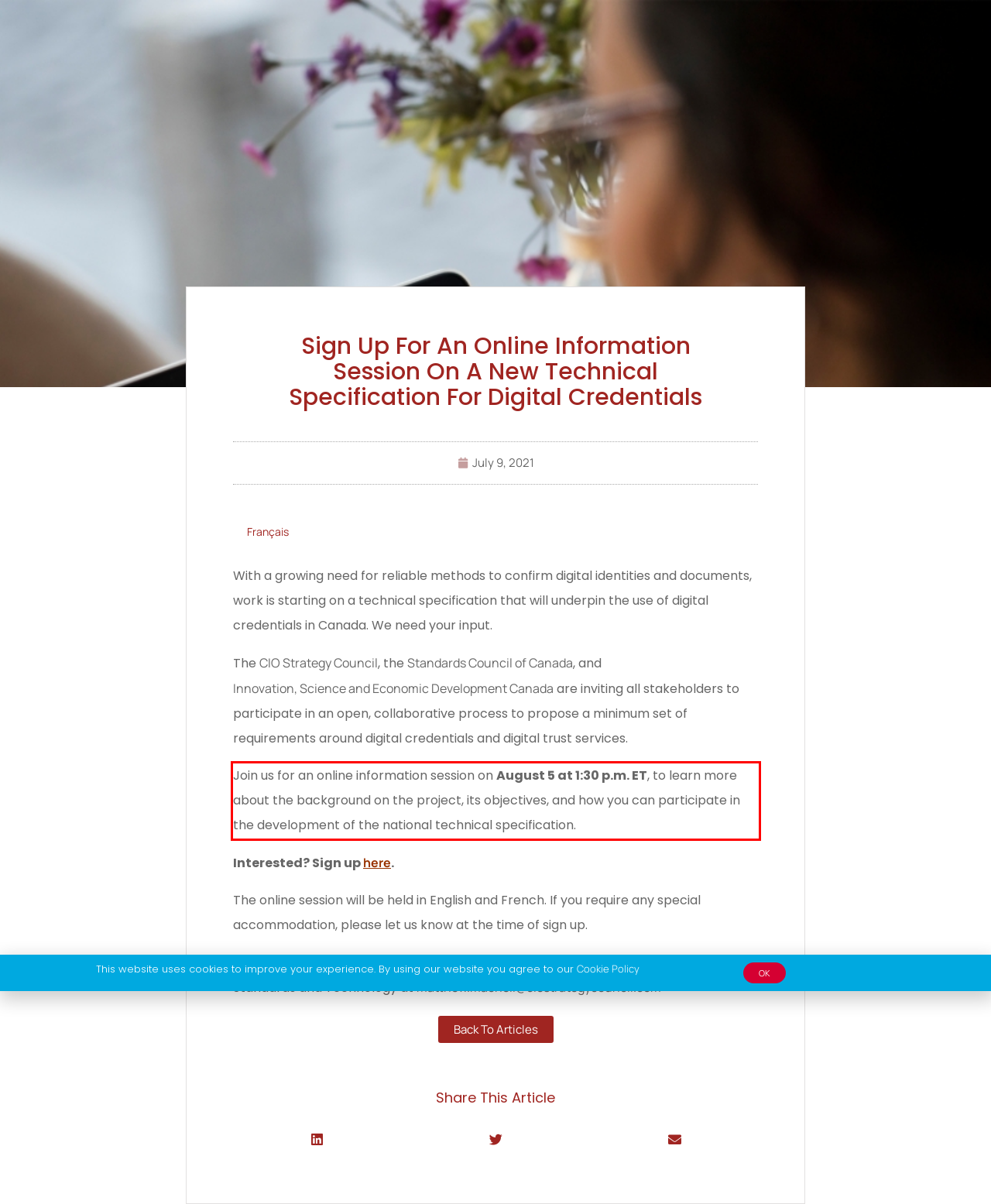Given a screenshot of a webpage with a red bounding box, extract the text content from the UI element inside the red bounding box.

Join us for an online information session on August 5 at 1:30 p.m. ET, to learn more about the background on the project, its objectives, and how you can participate in the development of the national technical specification.